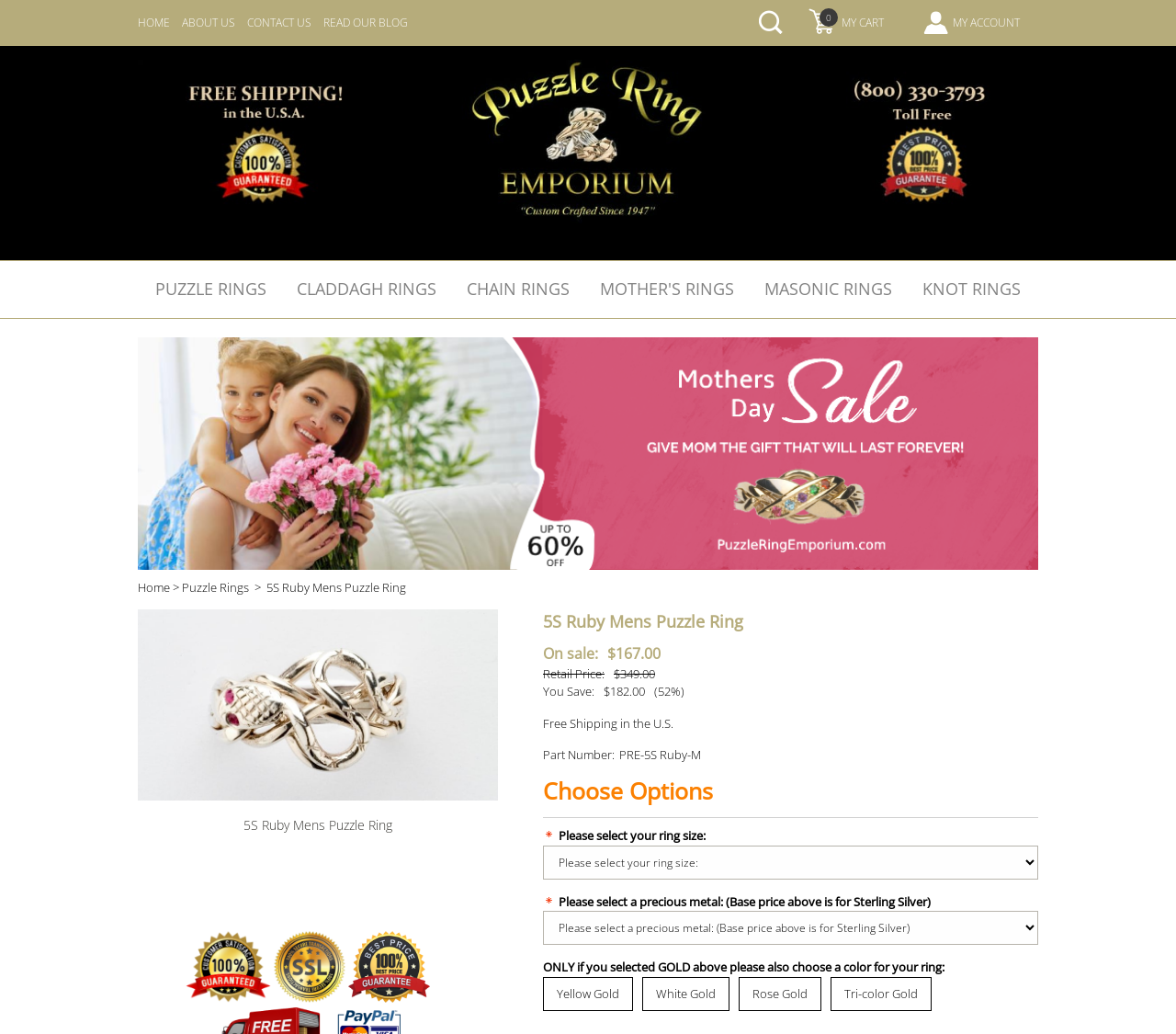Please study the image and answer the question comprehensively:
What is the part number of the 5S Ruby Men's Puzzle Ring?

The part number of the 5S Ruby Men's Puzzle Ring can be found in the product details section, where it is listed as 'Part Number:' with a value of PRE-5S Ruby-M.